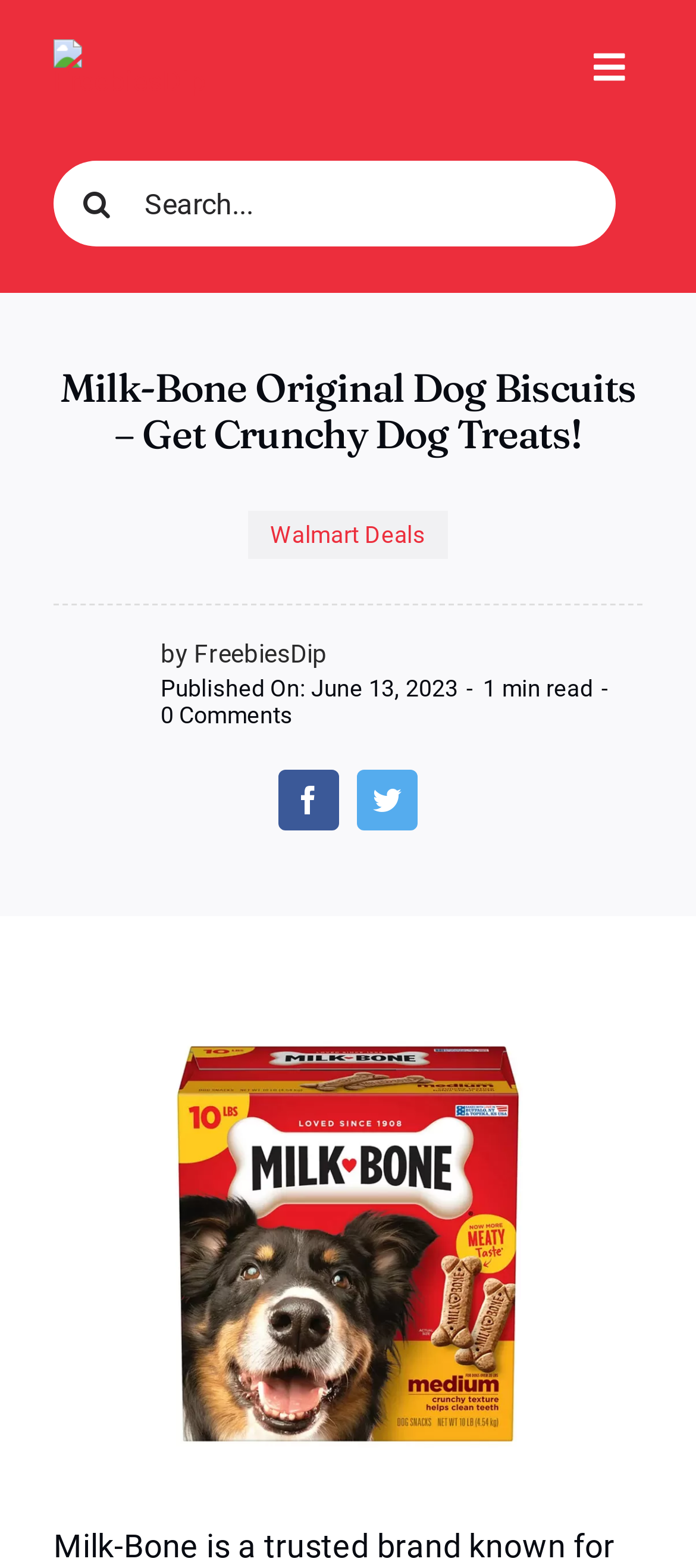Show the bounding box coordinates of the element that should be clicked to complete the task: "Read Walmart Deals".

[0.388, 0.332, 0.612, 0.35]